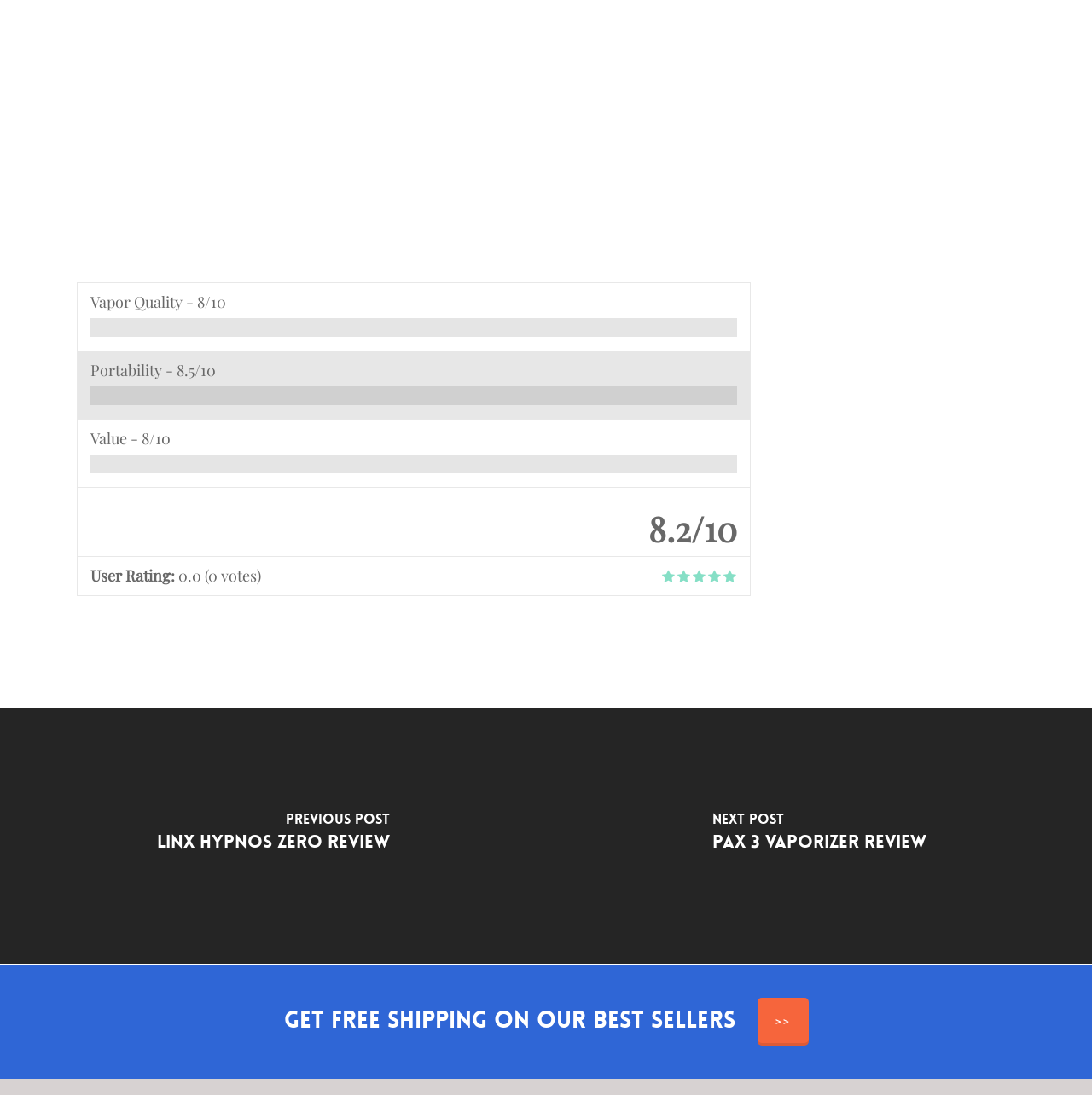Provide a one-word or brief phrase answer to the question:
What is the offer mentioned at the bottom?

Free Shipping On Best Sellers